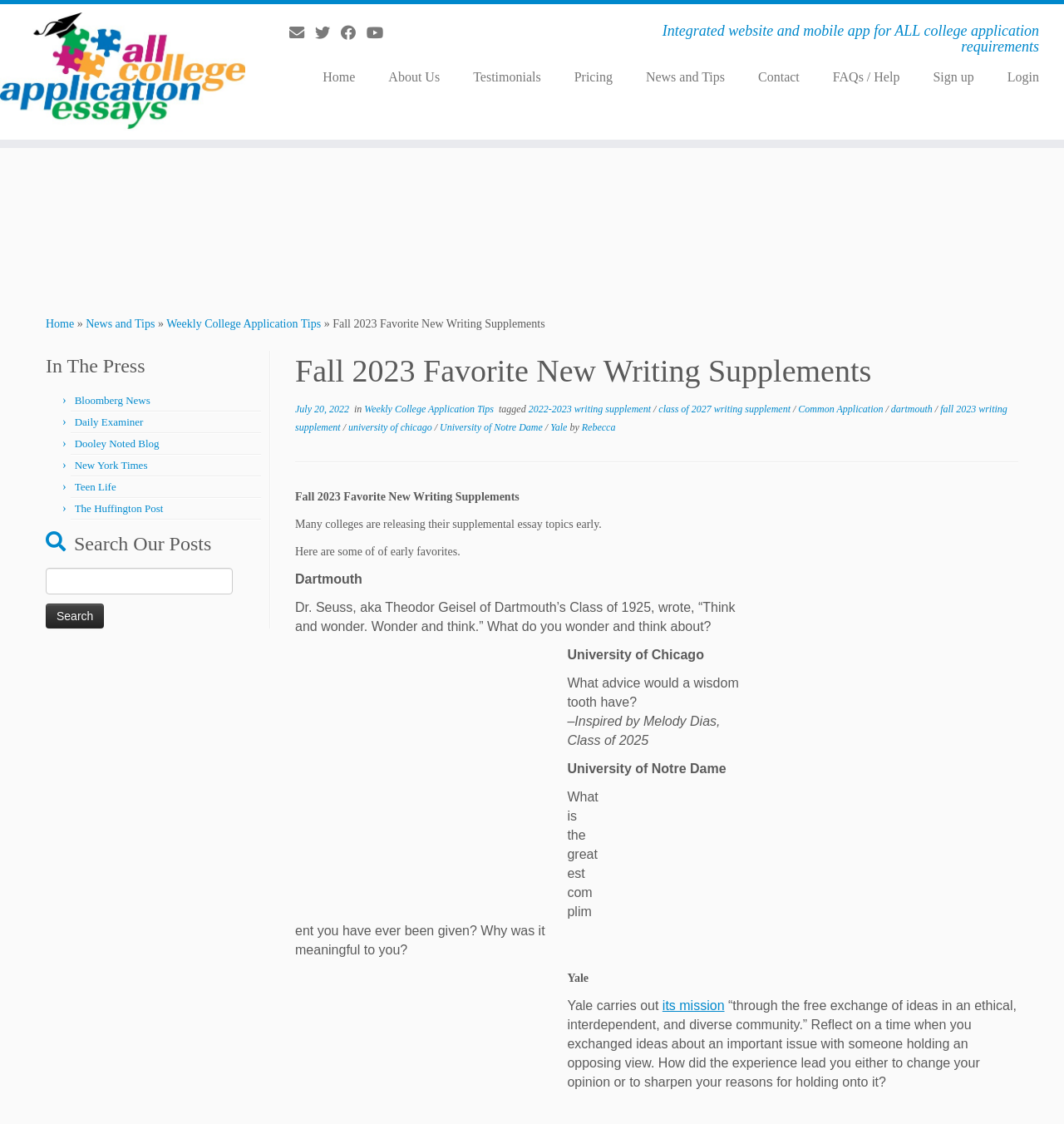Please examine the image and provide a detailed answer to the question: What is the name of the university mentioned alongside Dr. Seuss?

The webpage mentions Dr. Seuss, aka Theodor Geisel of Dartmouth's Class of 1925, which indicates that Dartmouth is the university being referred to.